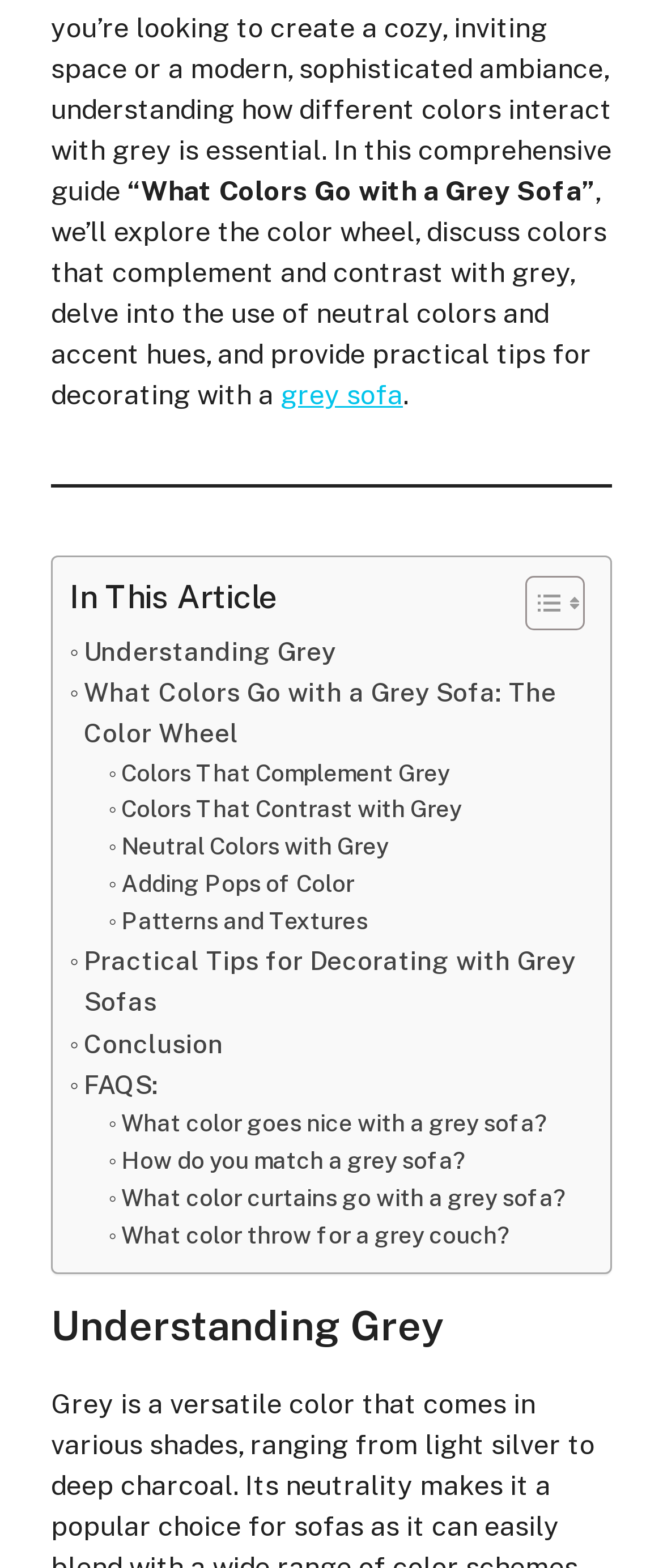With reference to the screenshot, provide a detailed response to the question below:
What type of information can be found in the 'FAQs' section?

The 'FAQs' section likely contains answers to common questions related to grey sofas, such as 'What color goes nice with a grey sofa?' or 'How do you match a grey sofa?'.